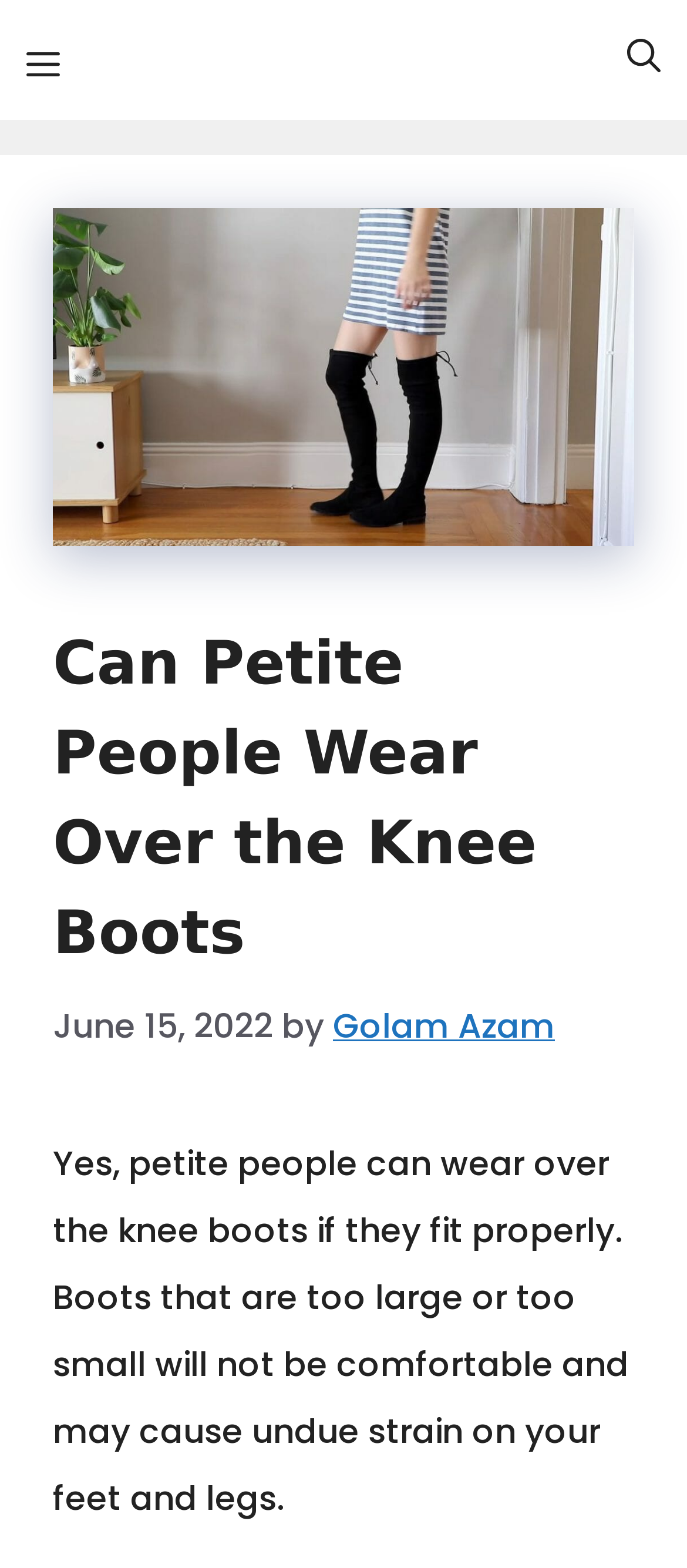When was the article published?
Refer to the image and give a detailed answer to the question.

The publication date is mentioned in the article, specifically in the section below the header, where it says 'June 15, 2022'.